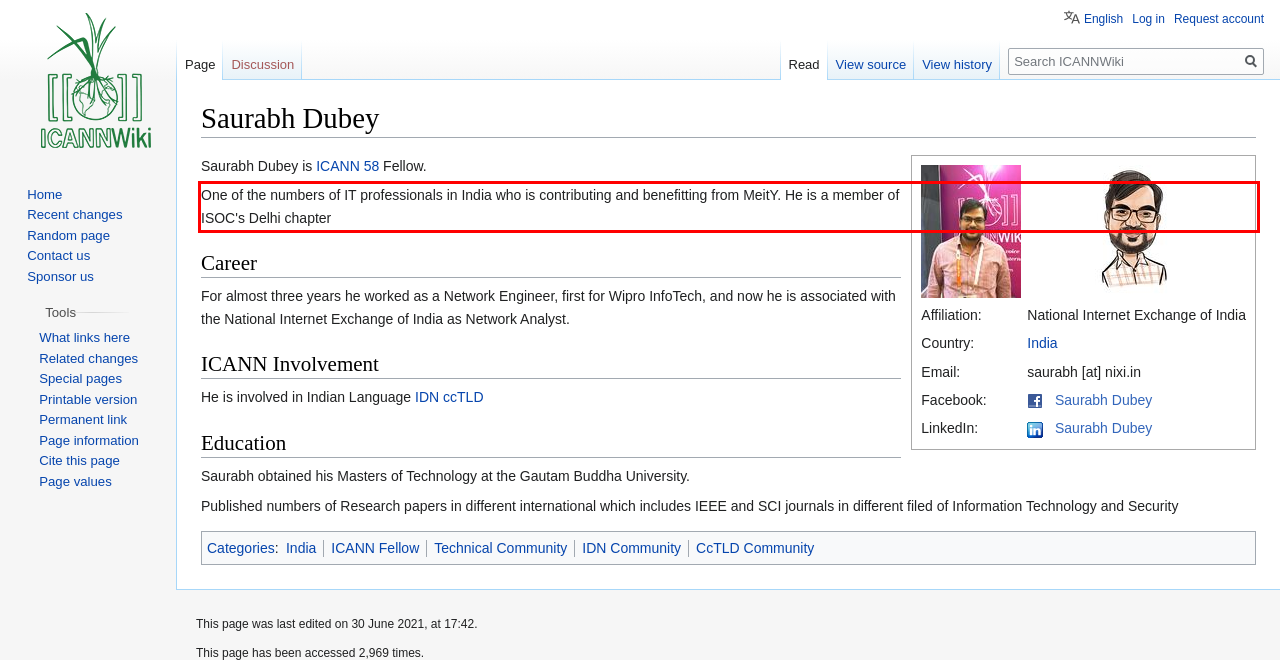Examine the webpage screenshot and use OCR to obtain the text inside the red bounding box.

One of the numbers of IT professionals in India who is contributing and benefitting from MeitY. He is a member of ISOC's Delhi chapter